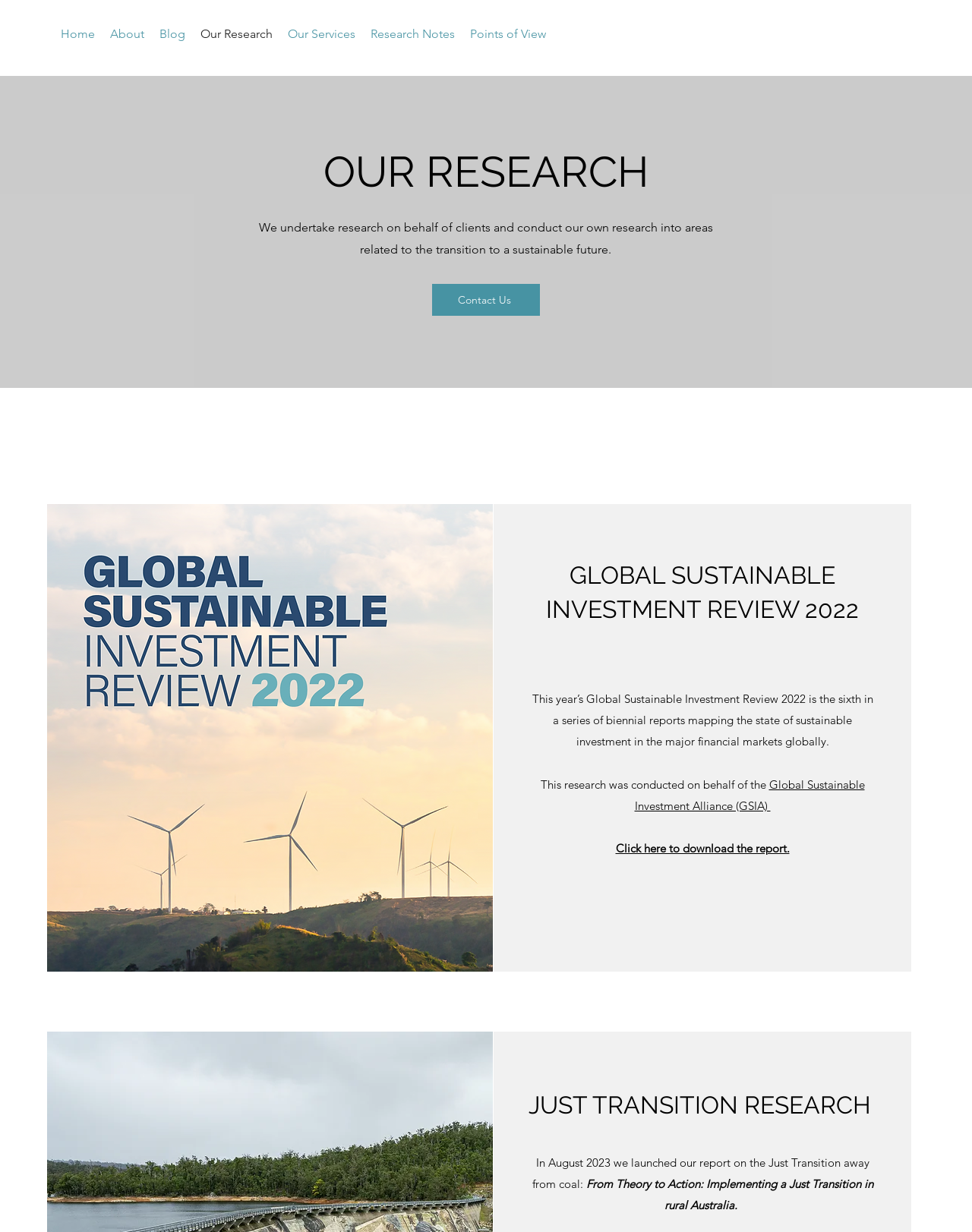Can you pinpoint the bounding box coordinates for the clickable element required for this instruction: "read about our research"? The coordinates should be four float numbers between 0 and 1, i.e., [left, top, right, bottom].

[0.117, 0.115, 0.883, 0.164]